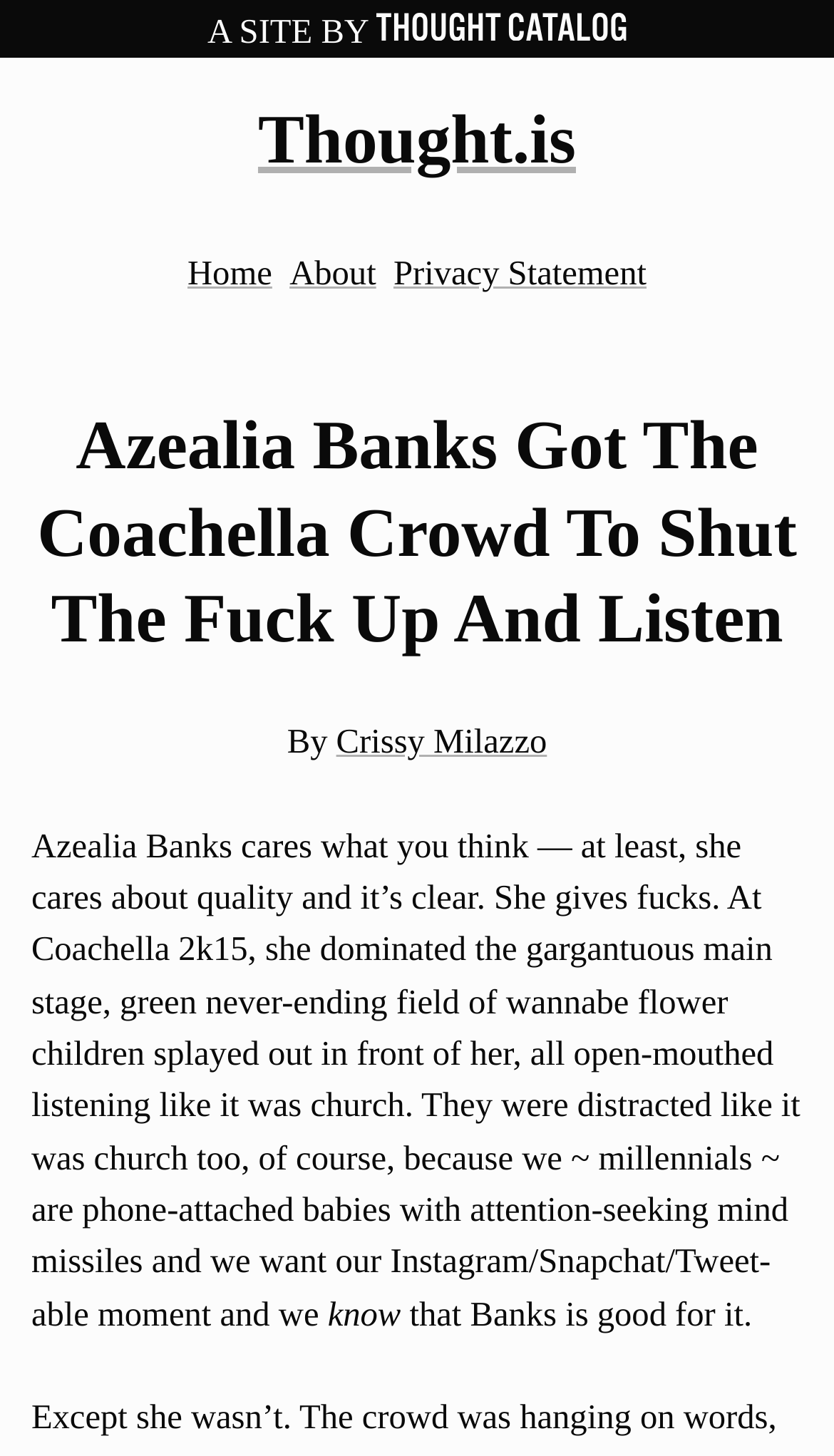Locate the bounding box of the UI element described in the following text: "Thought Catalog".

[0.452, 0.009, 0.751, 0.035]